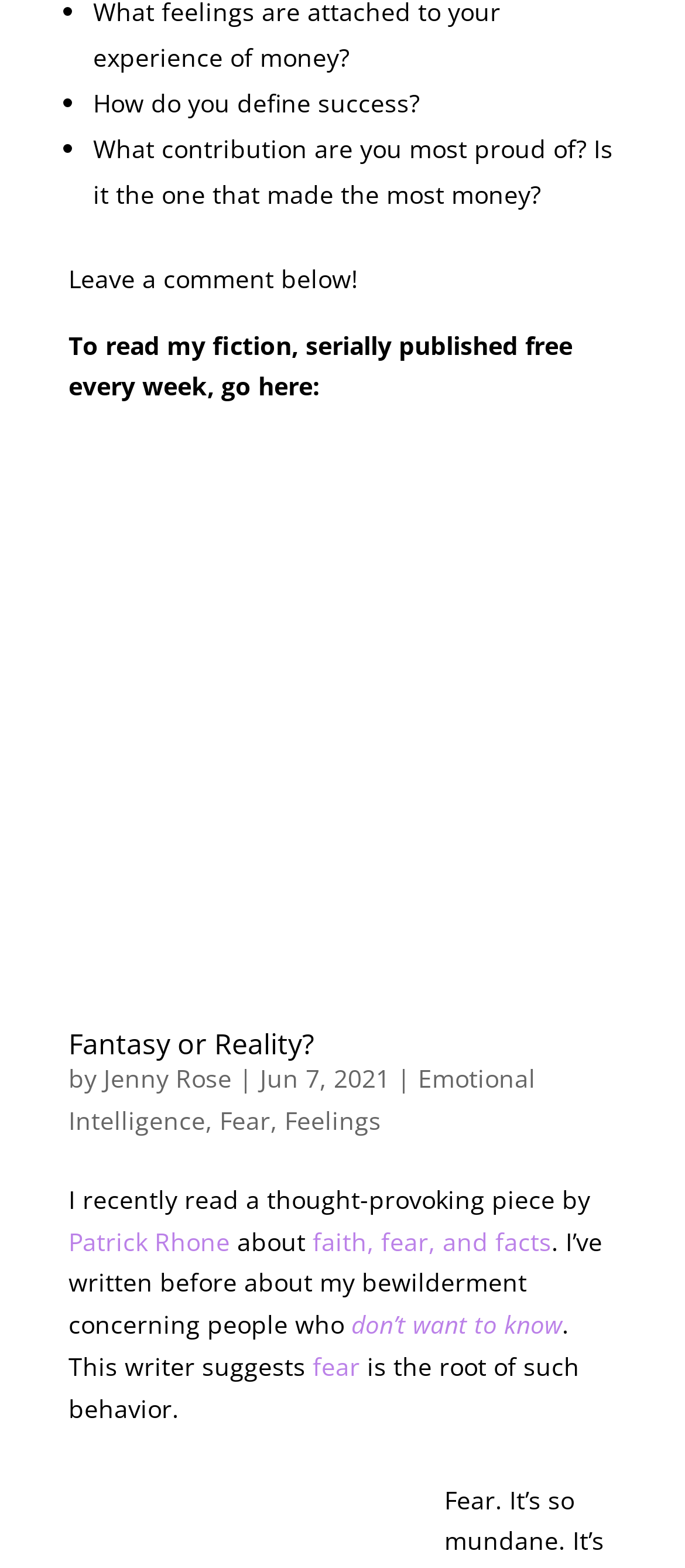Determine the bounding box coordinates of the region to click in order to accomplish the following instruction: "Click on the link to the author 'Jenny Rose'". Provide the coordinates as four float numbers between 0 and 1, specifically [left, top, right, bottom].

[0.151, 0.677, 0.338, 0.698]